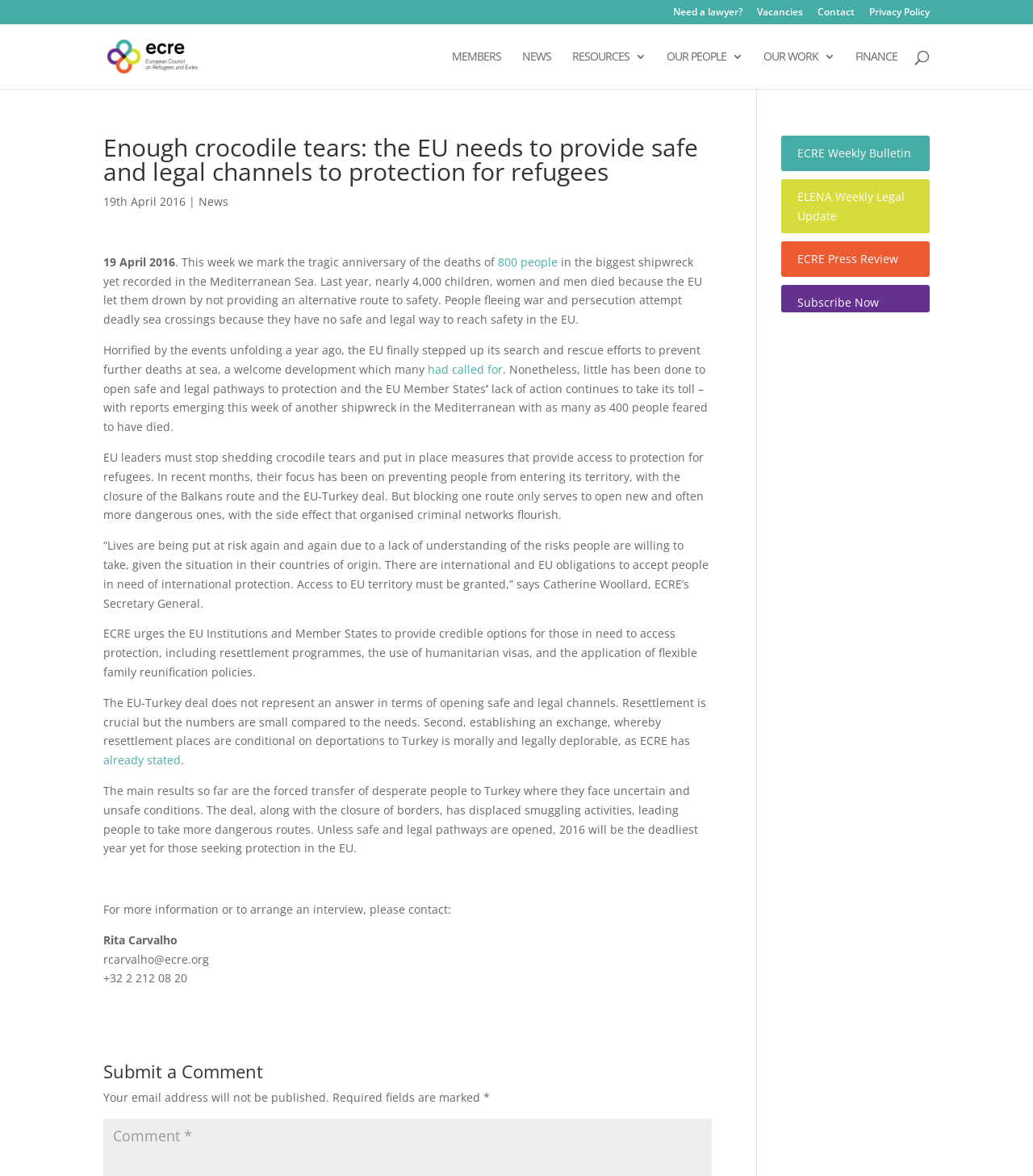Using the element description: "ECRE Press Review", determine the bounding box coordinates for the specified UI element. The coordinates should be four float numbers between 0 and 1, [left, top, right, bottom].

[0.772, 0.214, 0.87, 0.227]